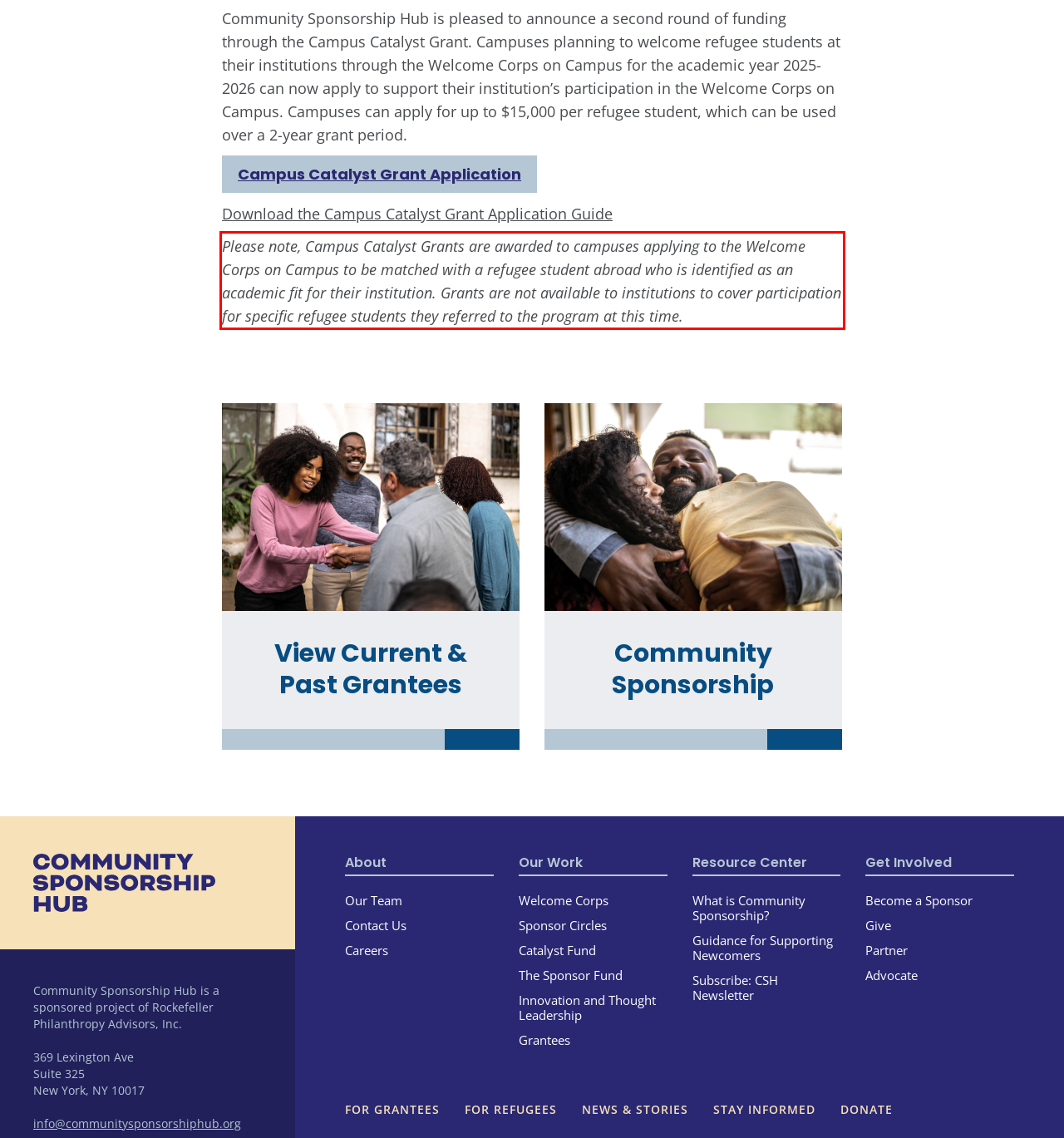Given a screenshot of a webpage, identify the red bounding box and perform OCR to recognize the text within that box.

Please note, Campus Catalyst Grants are awarded to campuses applying to the Welcome Corps on Campus to be matched with a refugee student abroad who is identified as an academic fit for their institution. Grants are not available to institutions to cover participation for specific refugee students they referred to the program at this time.